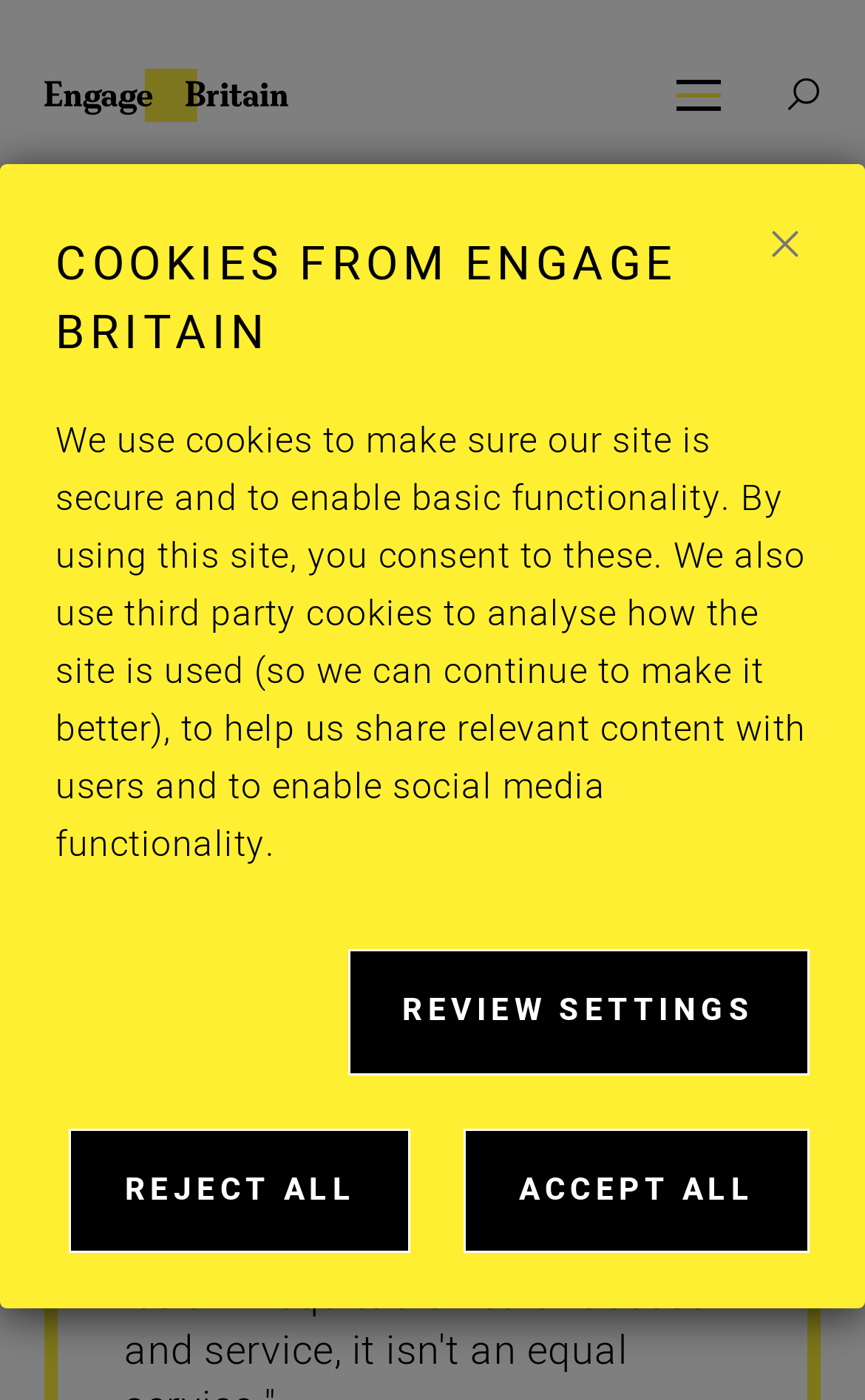Find the bounding box coordinates of the element to click in order to complete this instruction: "browse November 2023". The bounding box coordinates must be four float numbers between 0 and 1, denoted as [left, top, right, bottom].

None